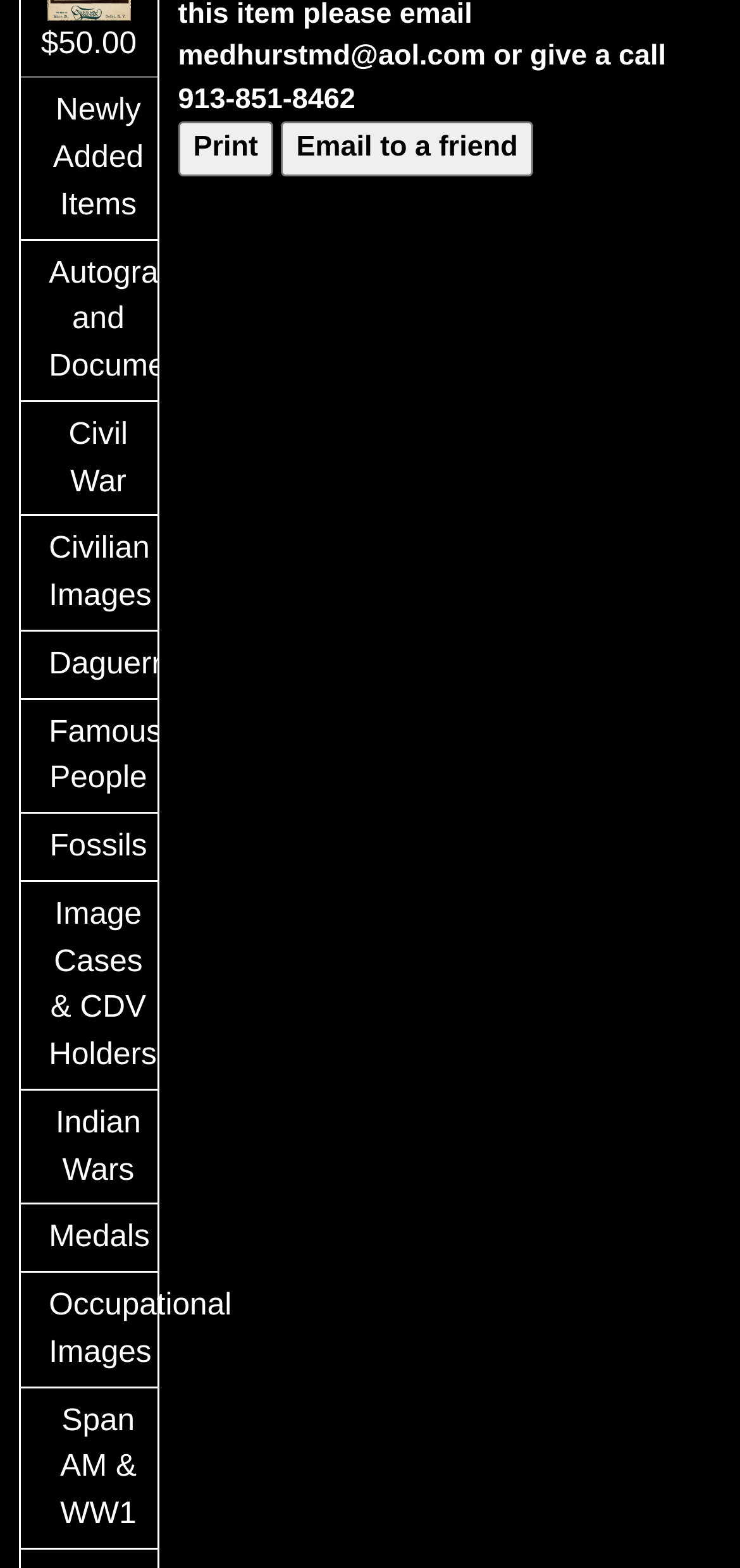What is the price of an item?
Identify the answer in the screenshot and reply with a single word or phrase.

$50.00